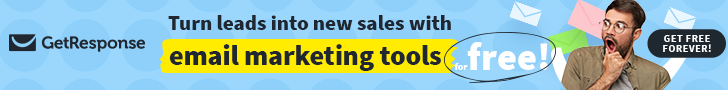Provide a comprehensive description of the image.

The image features an advertisement by GetResponse, promoting their email marketing tools. The caption includes the bold text, "Turn leads into new sales with email marketing tools for free!" This message emphasizes the potential of using these tools to enhance sales processes. The background features a vibrant blue color with playful shapes, and an engaging graphic of a person expressing surprise, which draws attention and conveys enthusiasm about the service offered. The promotion encourages users to take advantage of a free trial, represented by the text "GET FREE FOREVER!" positioned prominently within the design.